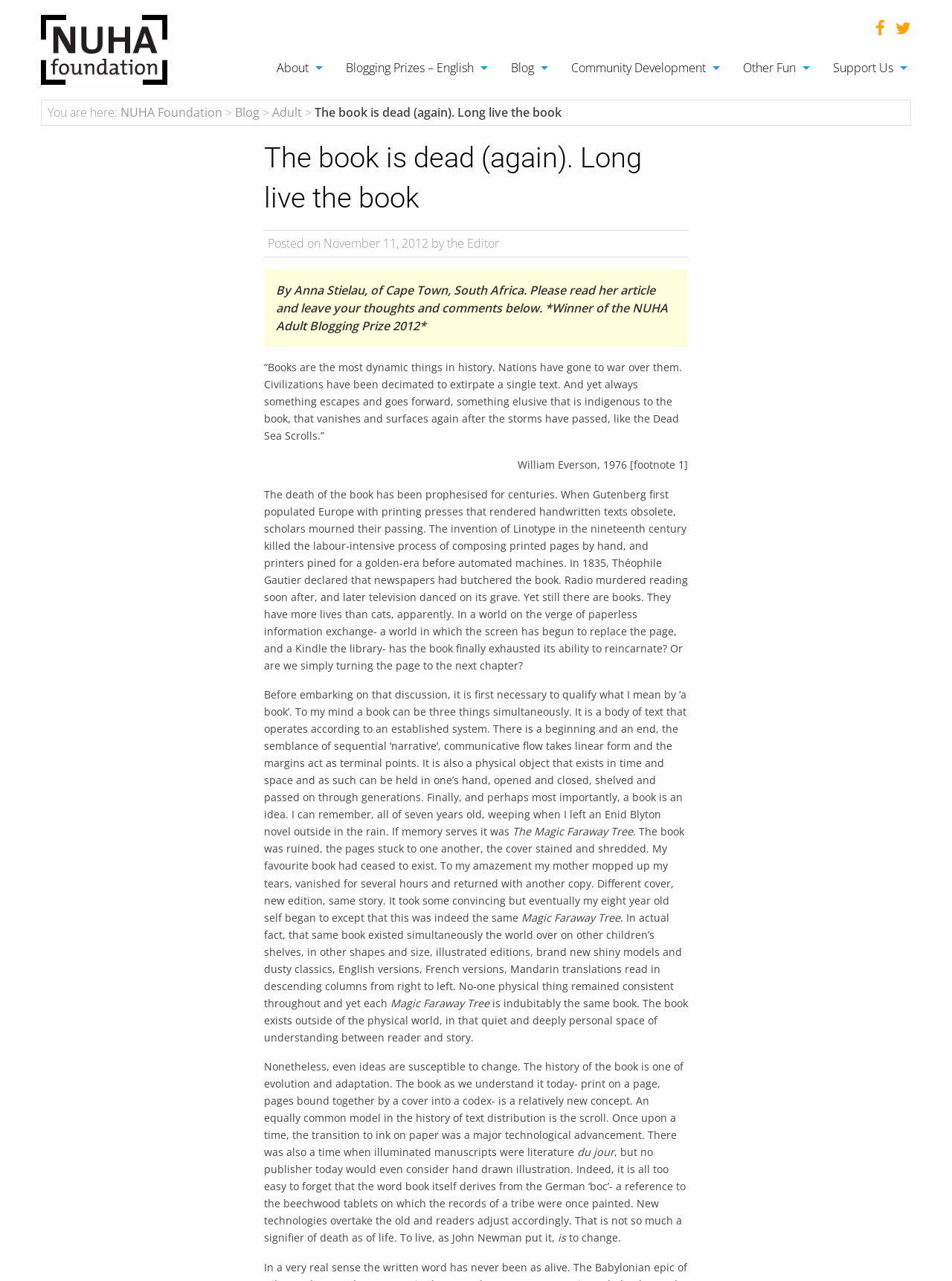What is the name of the author of the blog post?
Please ensure your answer to the question is detailed and covers all necessary aspects.

The name of the author can be found in the text of the blog post, where it is written as 'By Anna Stielau, of Cape Town, South Africa'.